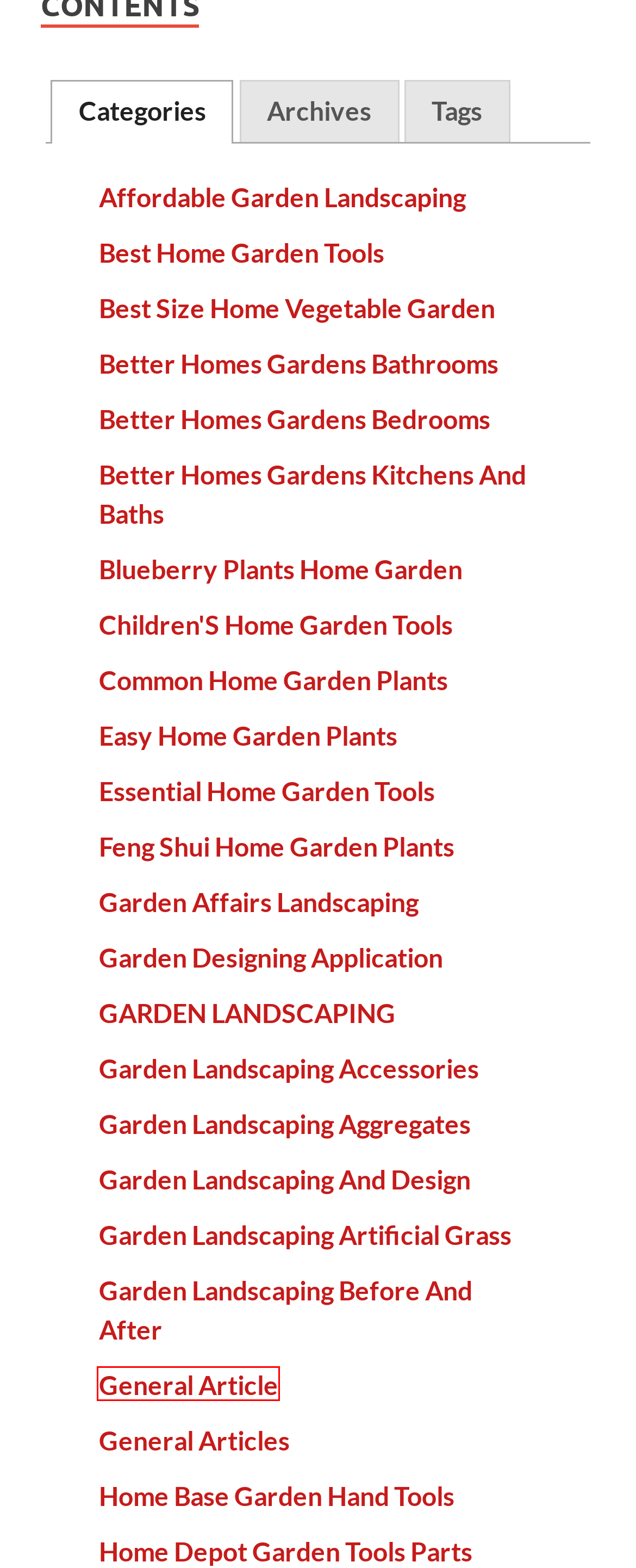You see a screenshot of a webpage with a red bounding box surrounding an element. Pick the webpage description that most accurately represents the new webpage after interacting with the element in the red bounding box. The options are:
A. Garden Landscaping Aggregates | Giercuj
B. Feng Shui Home Garden Plants | Giercuj
C. Garden Designing Application | Giercuj
D. General Article | Giercuj
E. Children'S Home Garden Tools | Giercuj
F. Better Homes Gardens Bathrooms | Giercuj
G. Better Homes Gardens Kitchens And Baths | Giercuj
H. Essential Home Garden Tools | Giercuj

D